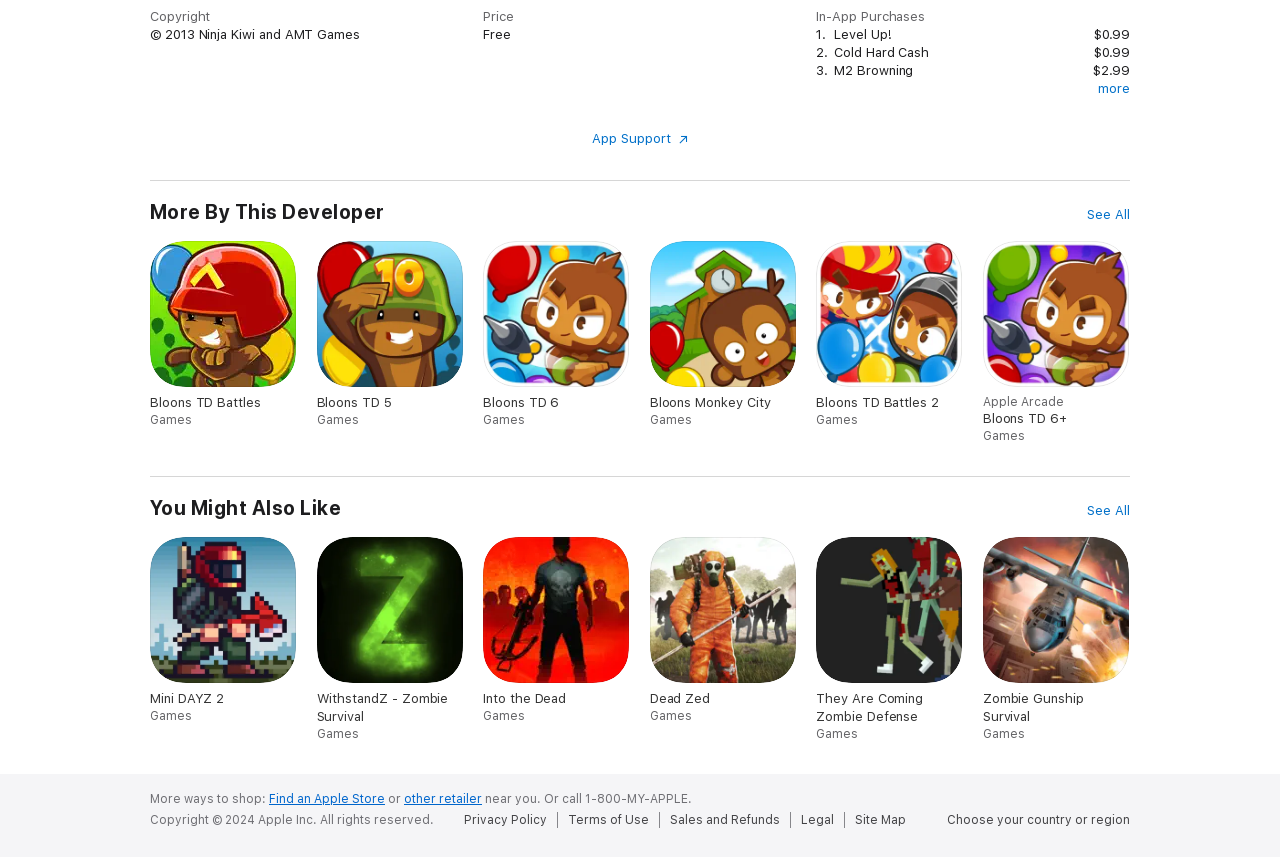Locate the bounding box coordinates of the area you need to click to fulfill this instruction: 'Find an Apple Store'. The coordinates must be in the form of four float numbers ranging from 0 to 1: [left, top, right, bottom].

[0.21, 0.924, 0.301, 0.94]